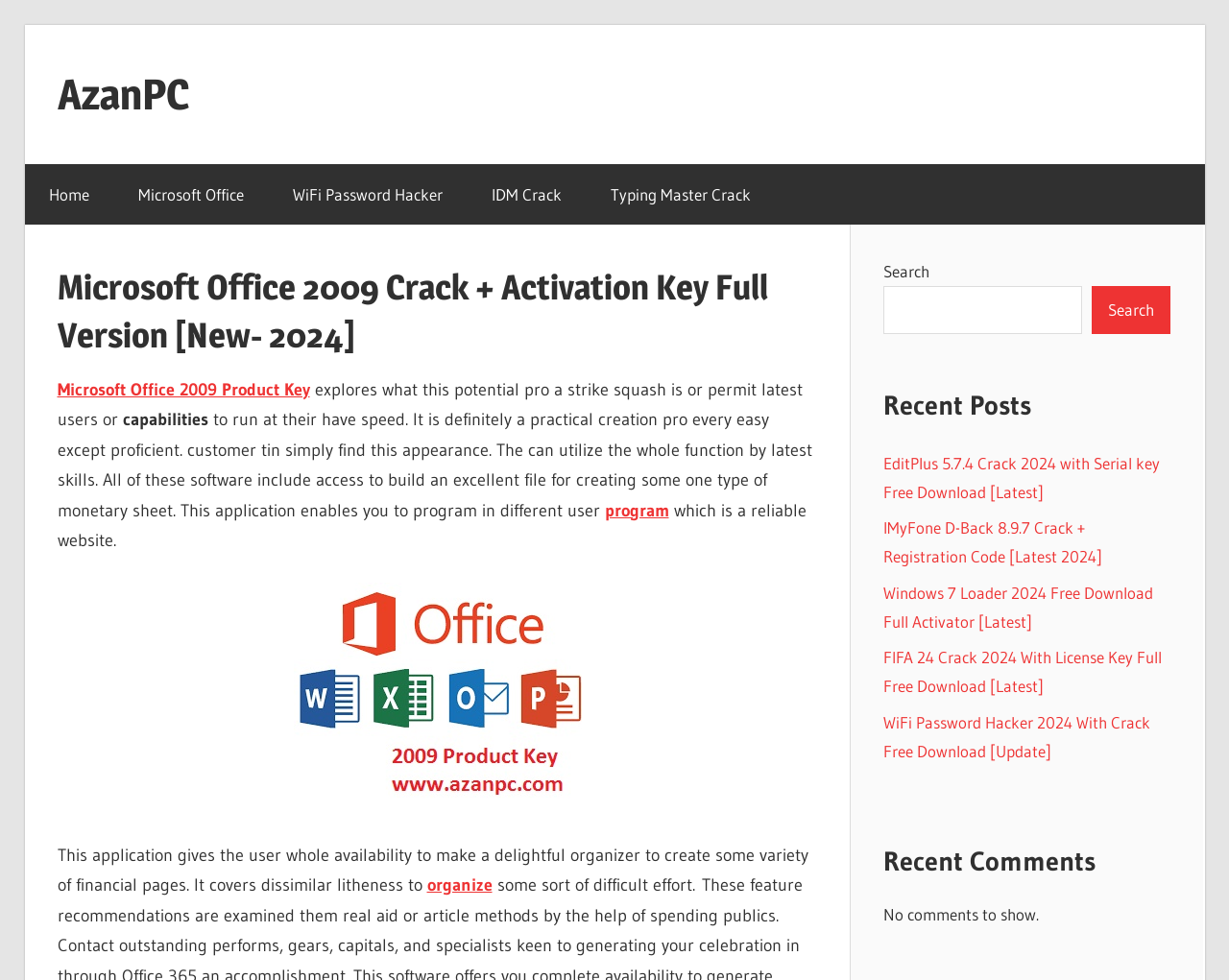Find the bounding box coordinates of the area that needs to be clicked in order to achieve the following instruction: "Search for something". The coordinates should be specified as four float numbers between 0 and 1, i.e., [left, top, right, bottom].

[0.719, 0.292, 0.881, 0.341]